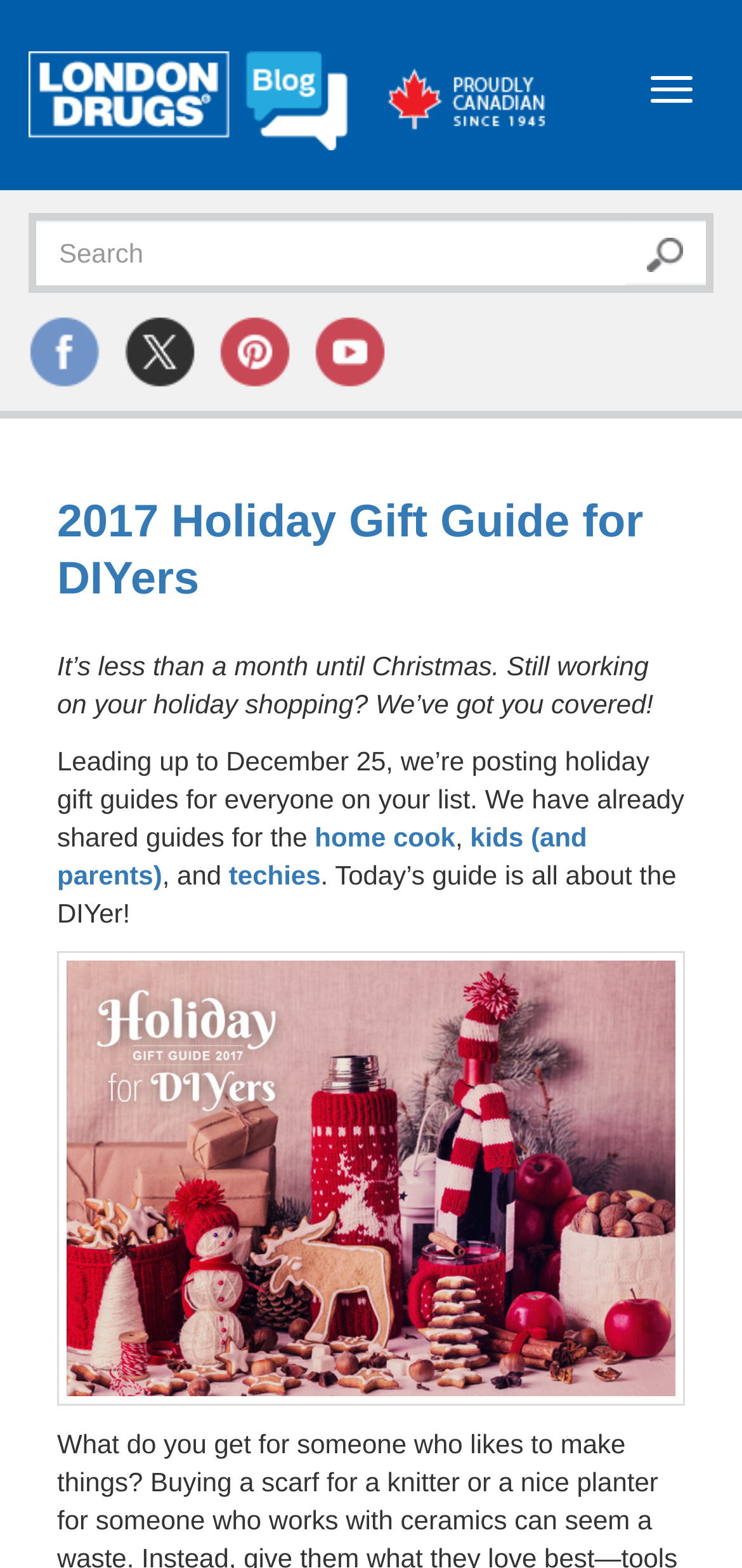Locate the bounding box coordinates of the area that needs to be clicked to fulfill the following instruction: "Toggle navigation". The coordinates should be in the format of four float numbers between 0 and 1, namely [left, top, right, bottom].

[0.849, 0.036, 0.962, 0.078]